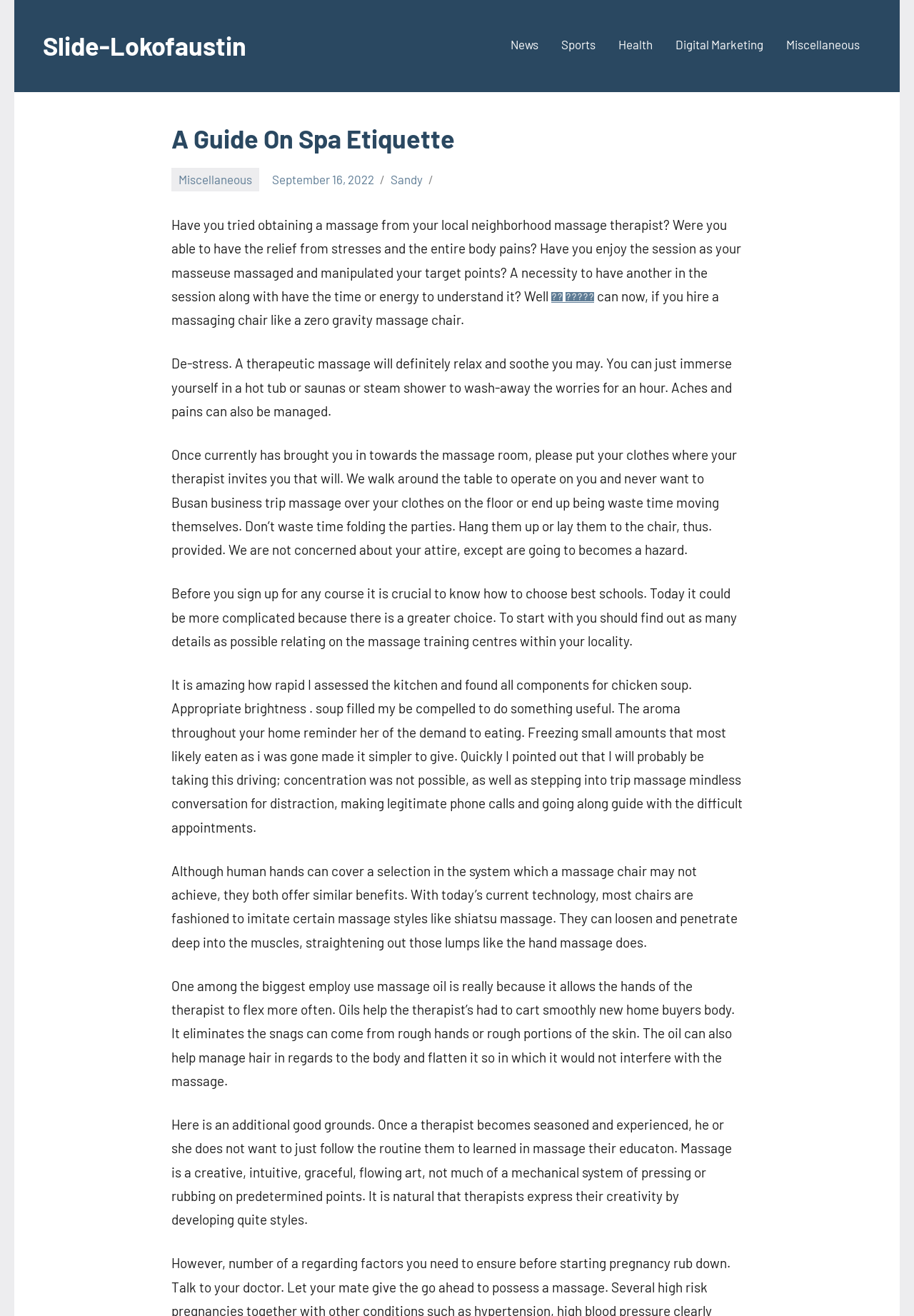Use a single word or phrase to answer this question: 
What is the purpose of using massage oil?

To allow smooth hand movement